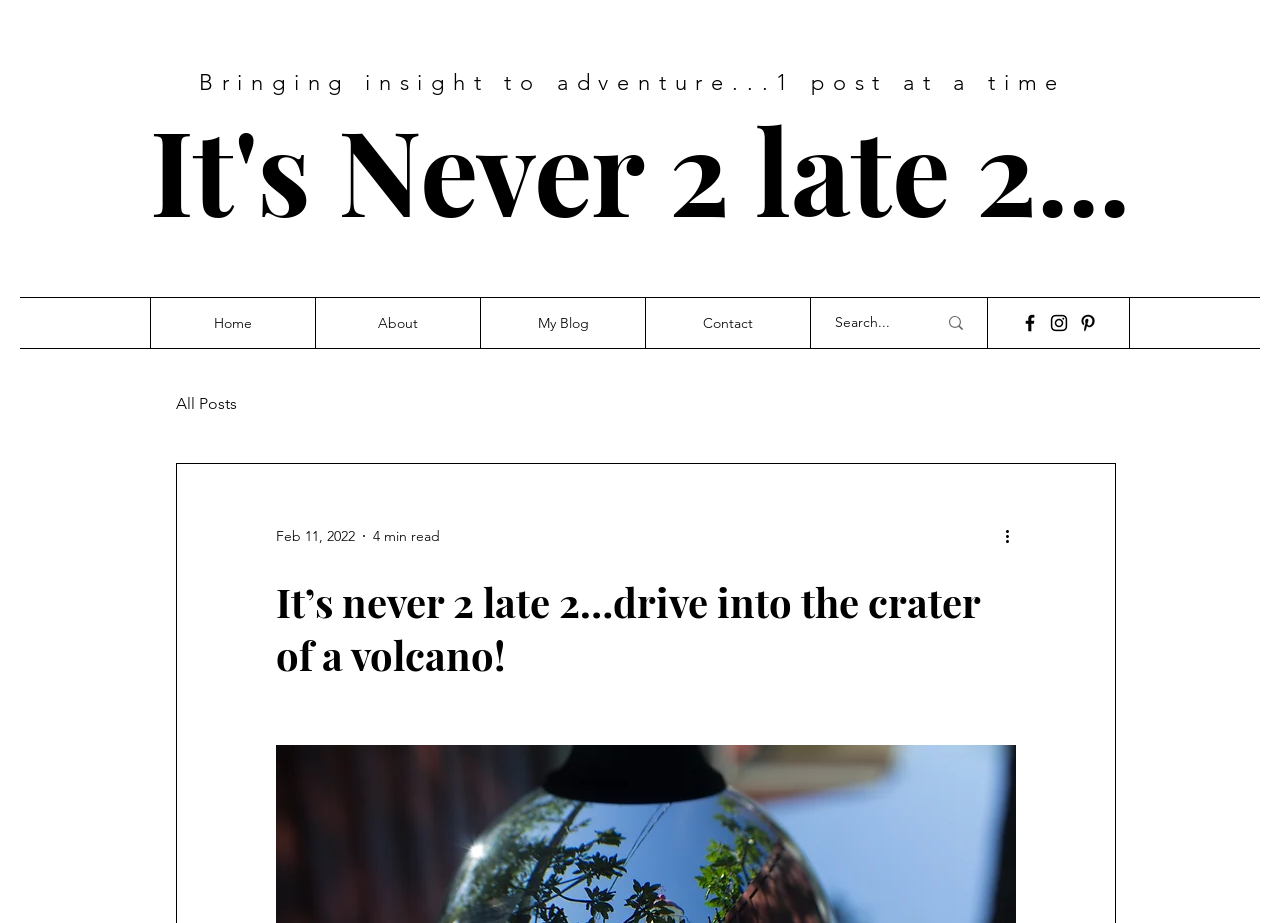Find the bounding box coordinates of the element to click in order to complete the given instruction: "View all blog posts."

[0.138, 0.426, 0.185, 0.447]